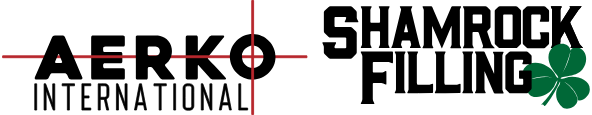Provide a brief response in the form of a single word or phrase:
What is the shape of the emblem in the 'Shamrock Filling' logo?

Clover